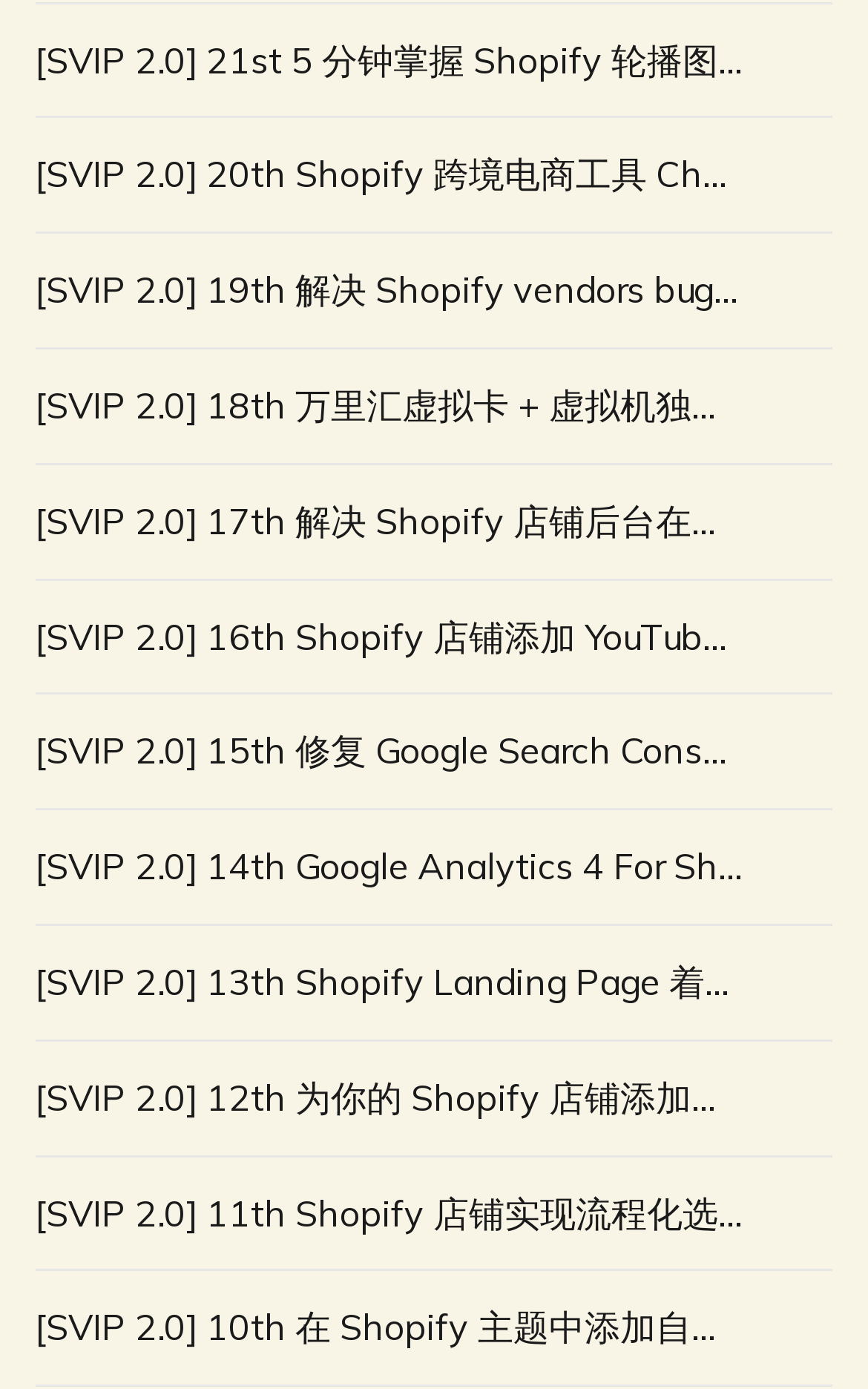Reply to the question below using a single word or brief phrase:
Are the articles on this webpage in a specific order?

Yes, numbered